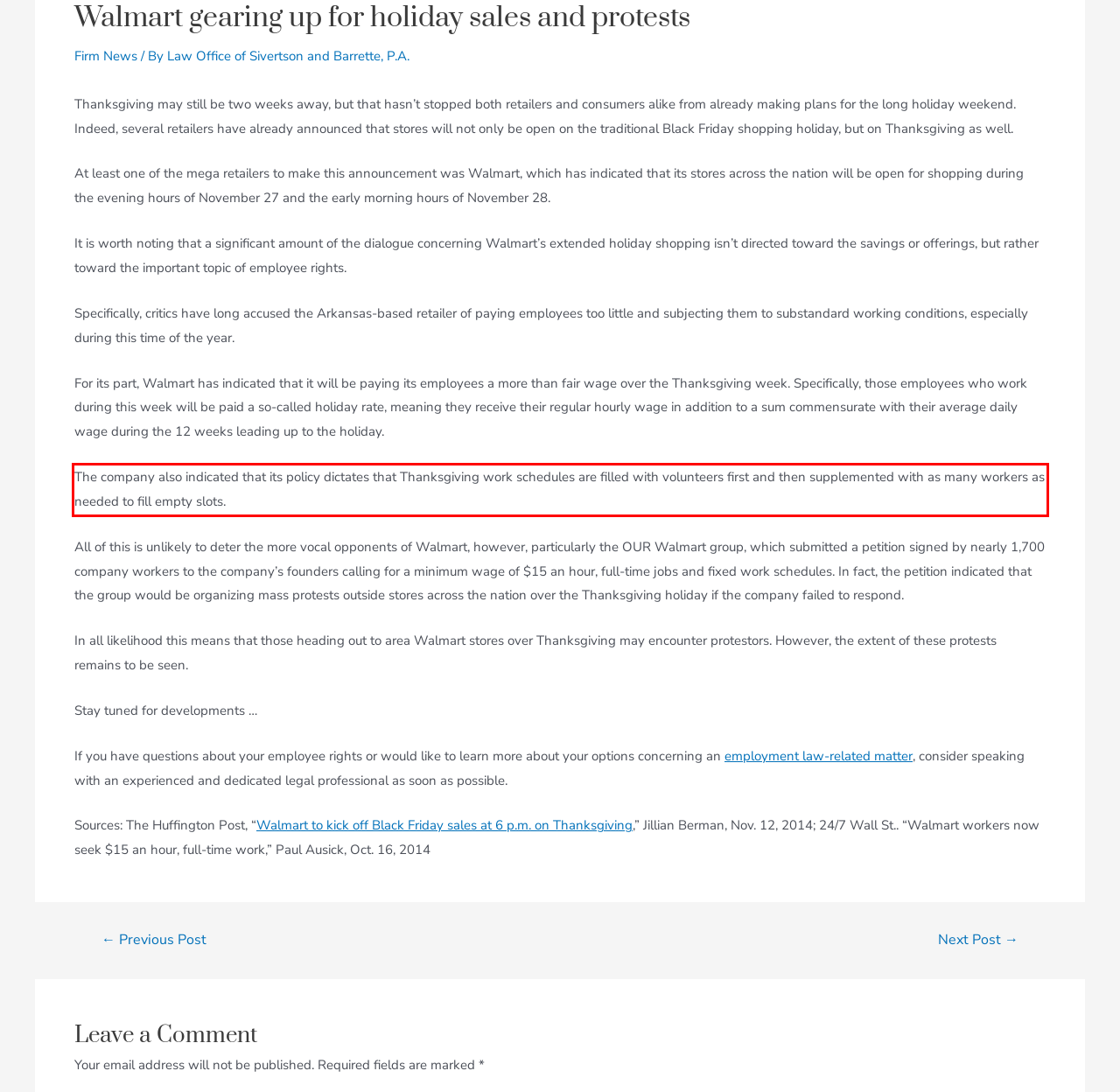Given the screenshot of a webpage, identify the red rectangle bounding box and recognize the text content inside it, generating the extracted text.

The company also indicated that its policy dictates that Thanksgiving work schedules are filled with volunteers first and then supplemented with as many workers as needed to fill empty slots.